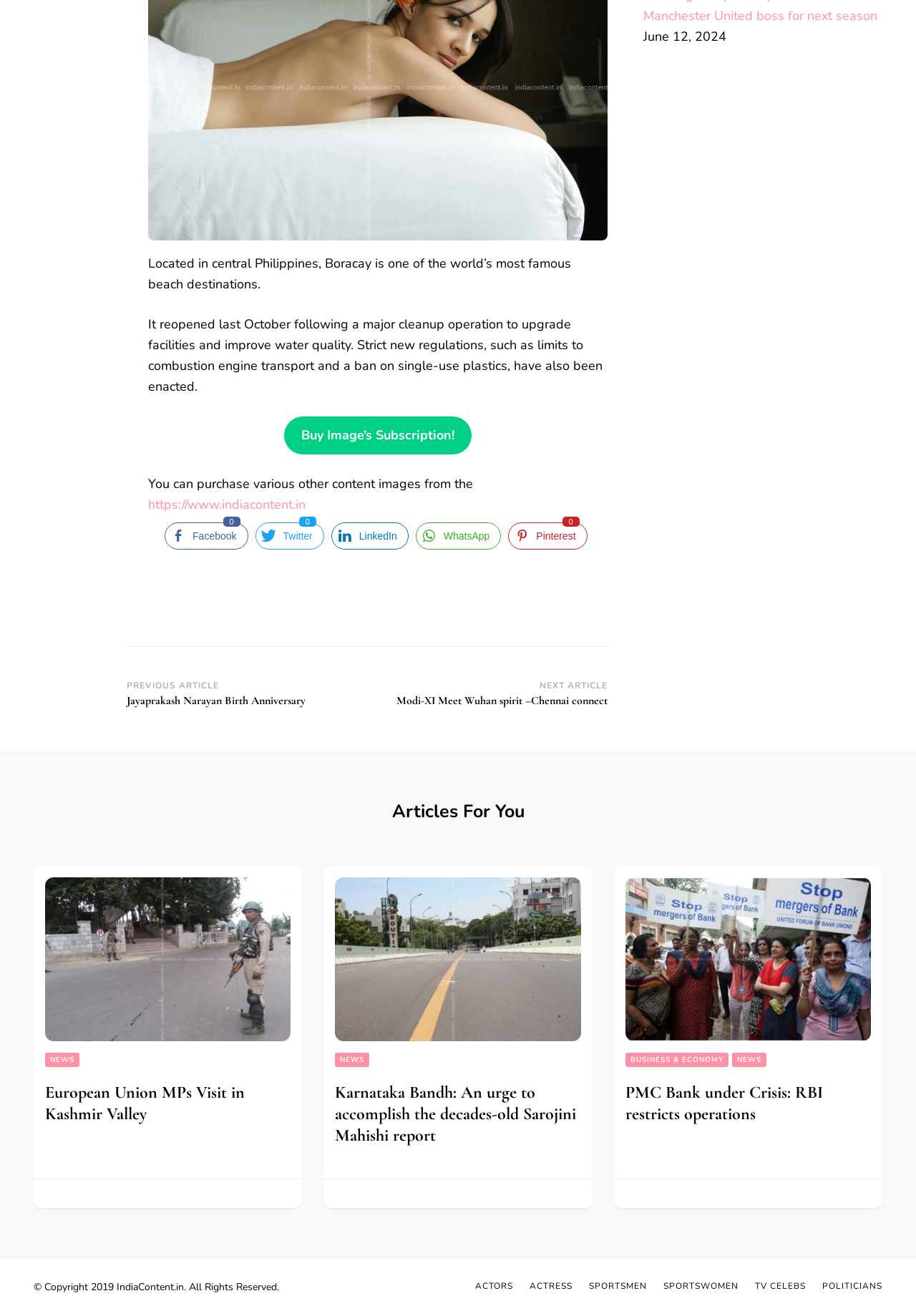What is the location of Boracay?
Based on the image content, provide your answer in one word or a short phrase.

Central Philippines